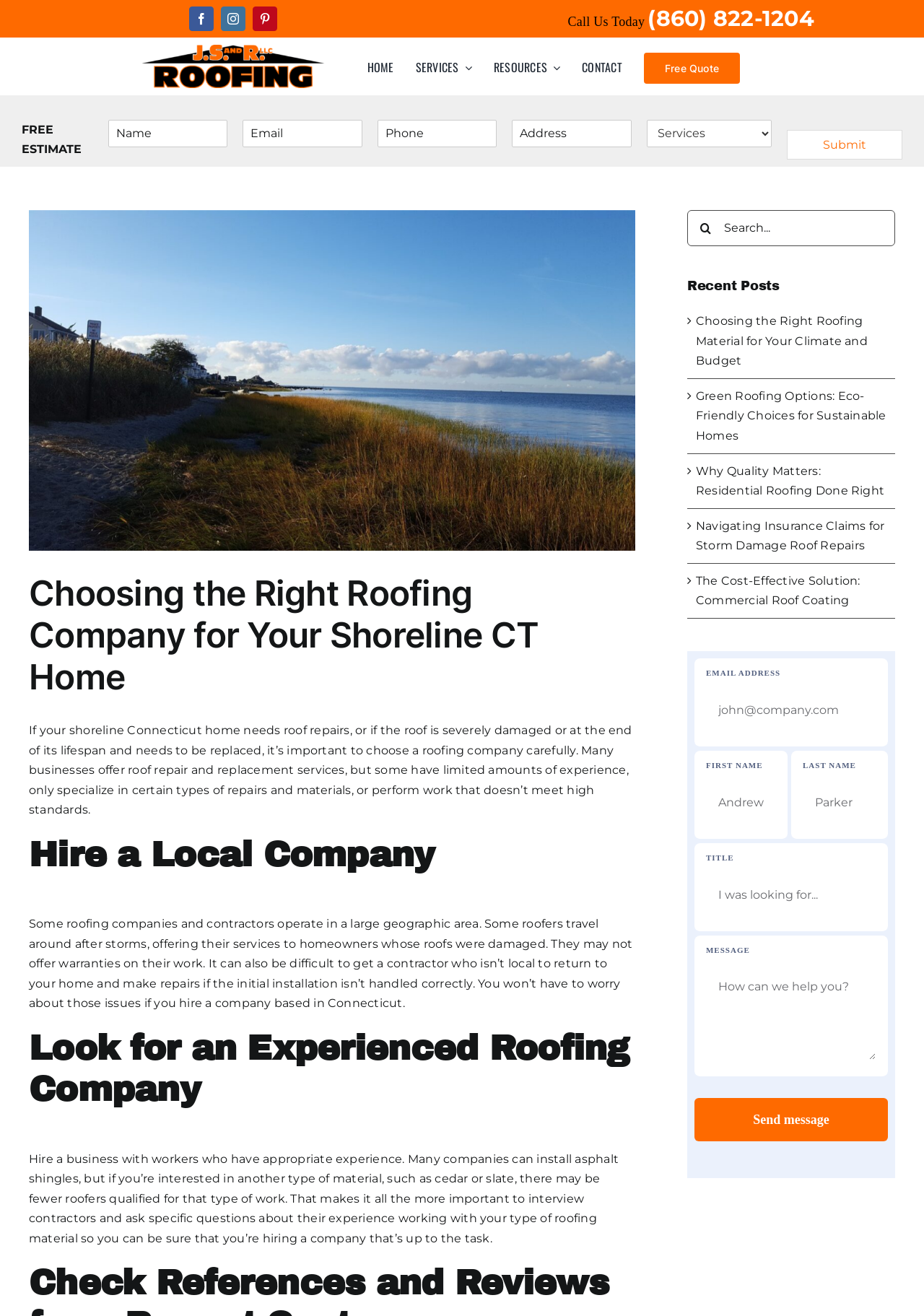Identify the bounding box coordinates of the clickable region necessary to fulfill the following instruction: "Click the 'Send message' button". The bounding box coordinates should be four float numbers between 0 and 1, i.e., [left, top, right, bottom].

[0.752, 0.834, 0.961, 0.867]